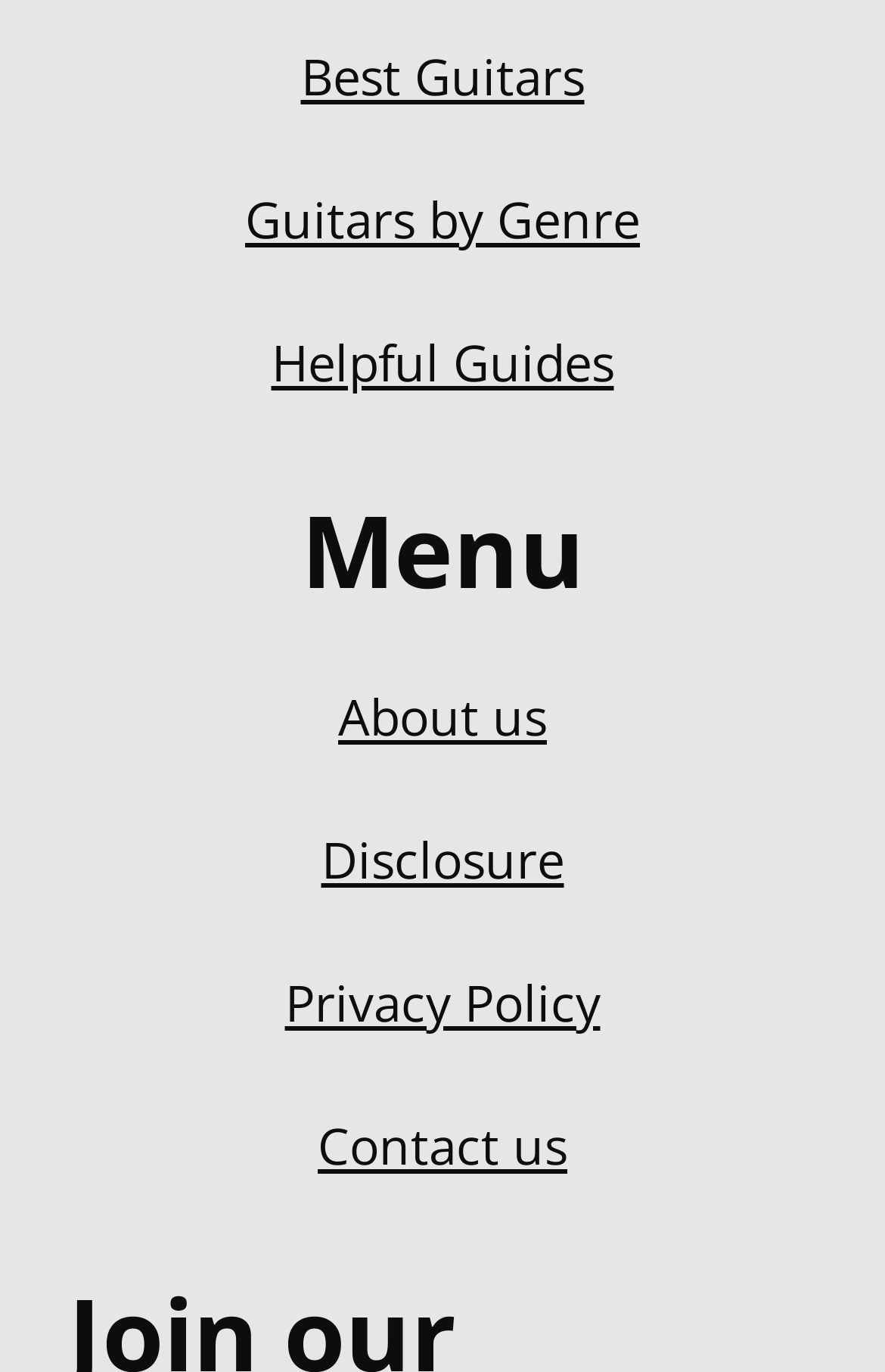What is the first menu item?
Use the screenshot to answer the question with a single word or phrase.

Best Guitars